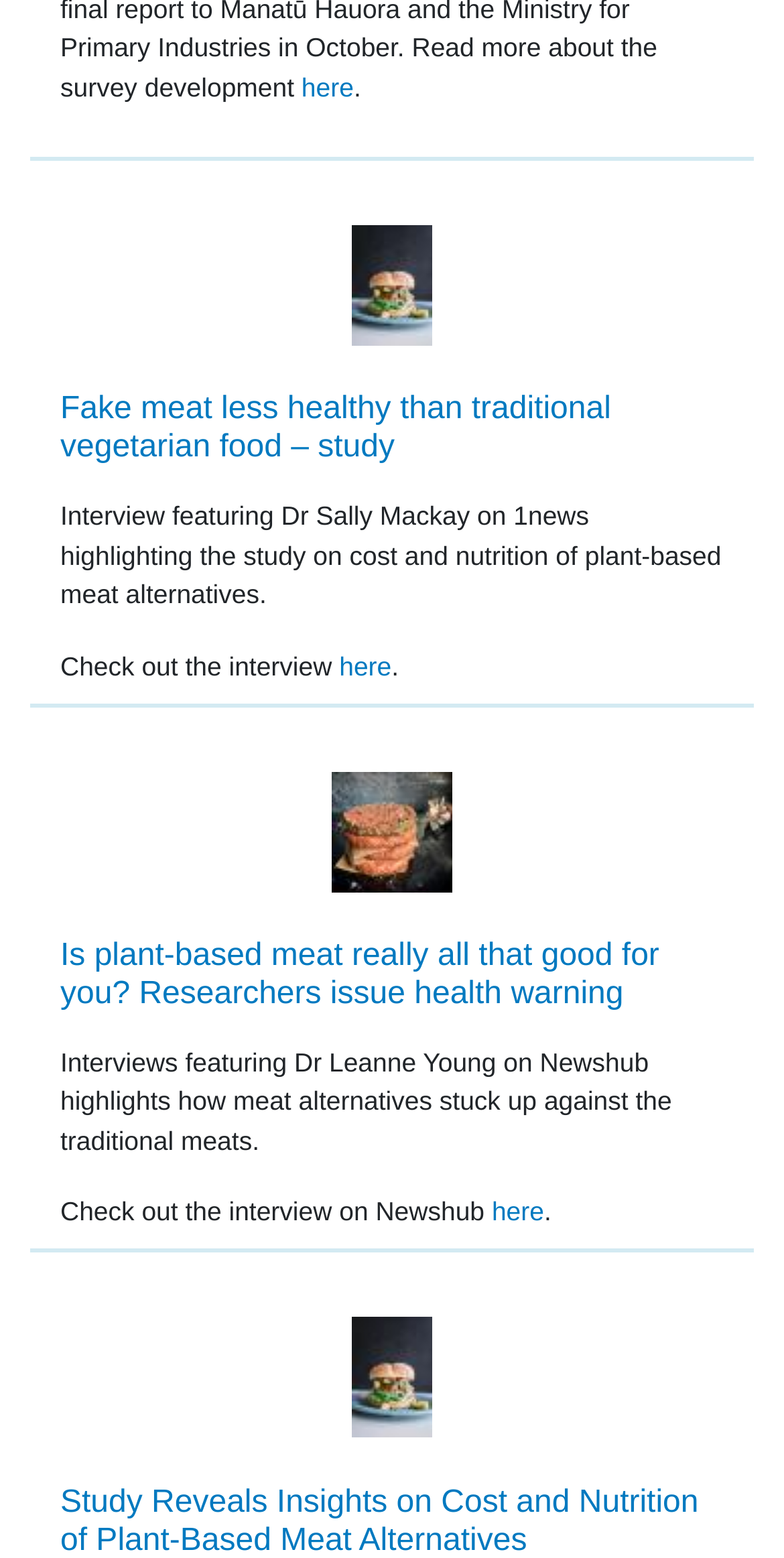Please determine the bounding box coordinates of the clickable area required to carry out the following instruction: "Click on the link to read about alternative meat burgers". The coordinates must be four float numbers between 0 and 1, represented as [left, top, right, bottom].

[0.449, 0.182, 0.551, 0.201]